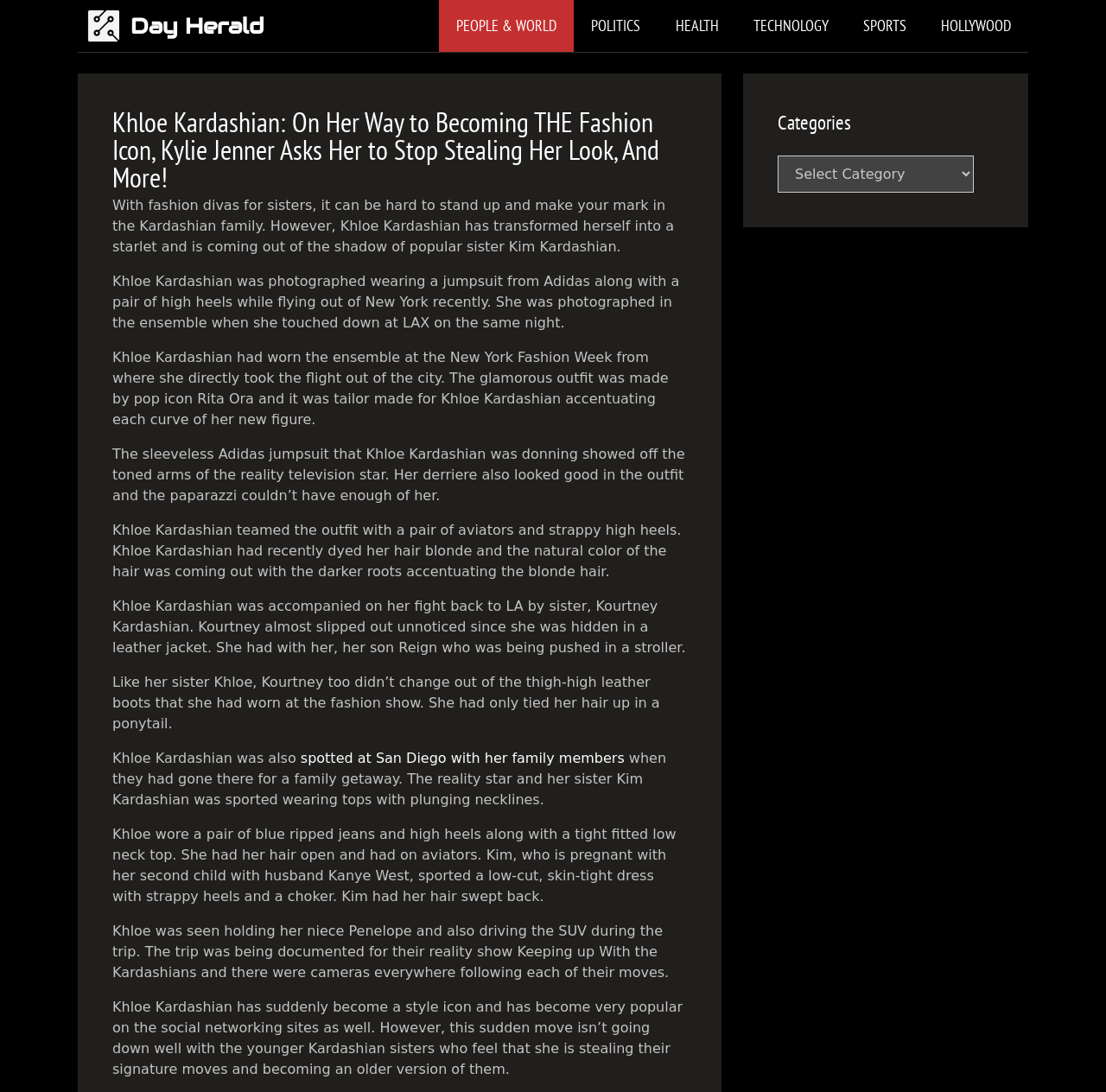Identify and extract the main heading of the webpage.

Khloe Kardashian: On Her Way to Becoming THE Fashion Icon, Kylie Jenner Asks Her to Stop Stealing Her Look, And More!